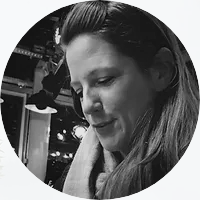What kind of environment is hinted at in the background?
Based on the content of the image, thoroughly explain and answer the question.

The background of the portrait hints at a softly lit environment, which suggests a cozy ambiance, possibly a café or a gathering space, and enhances the relaxed mood of the image.